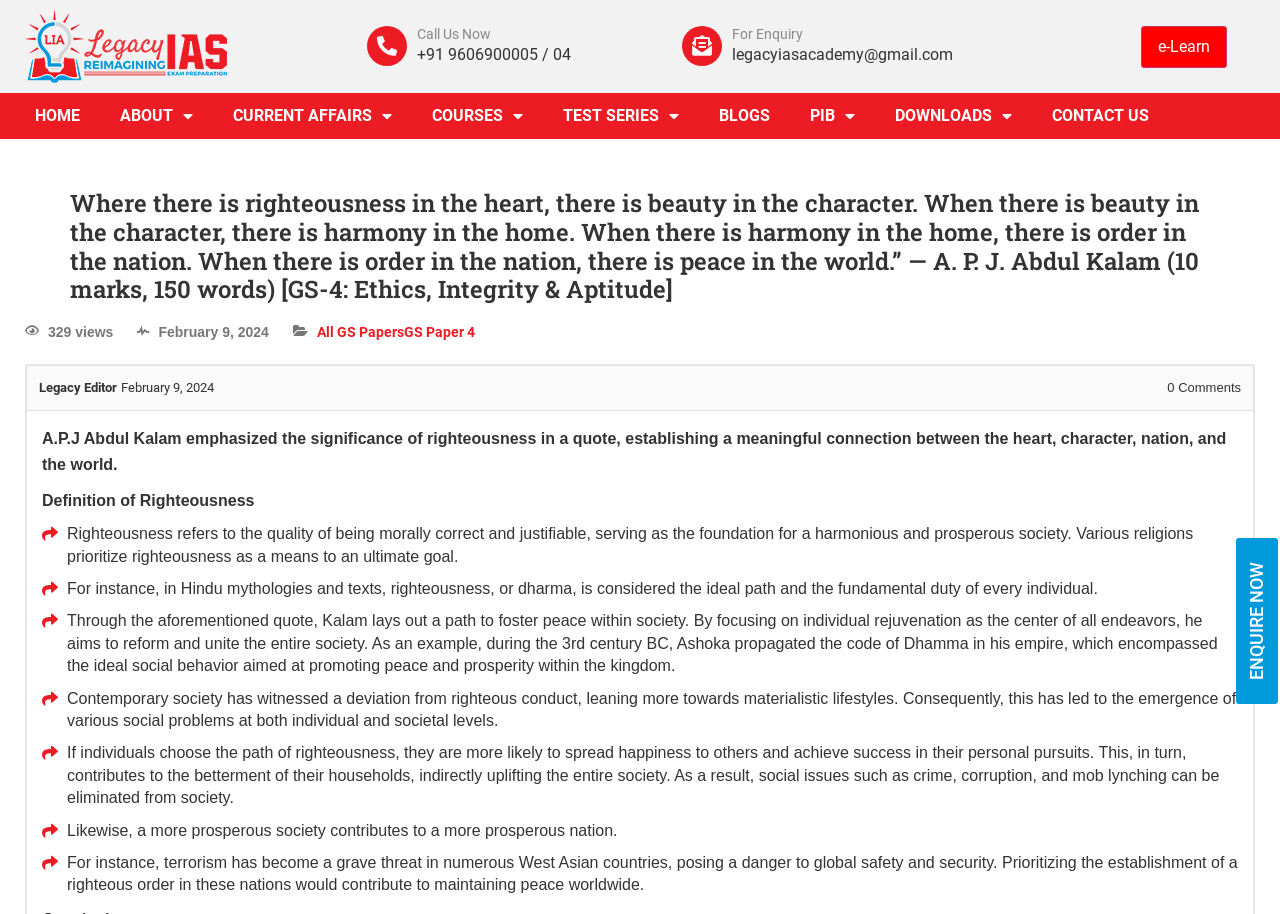What is the phone number for enquiry?
Analyze the image and provide a thorough answer to the question.

The phone number for enquiry can be found in the top-right corner of the webpage, under the 'Call Us Now' heading.